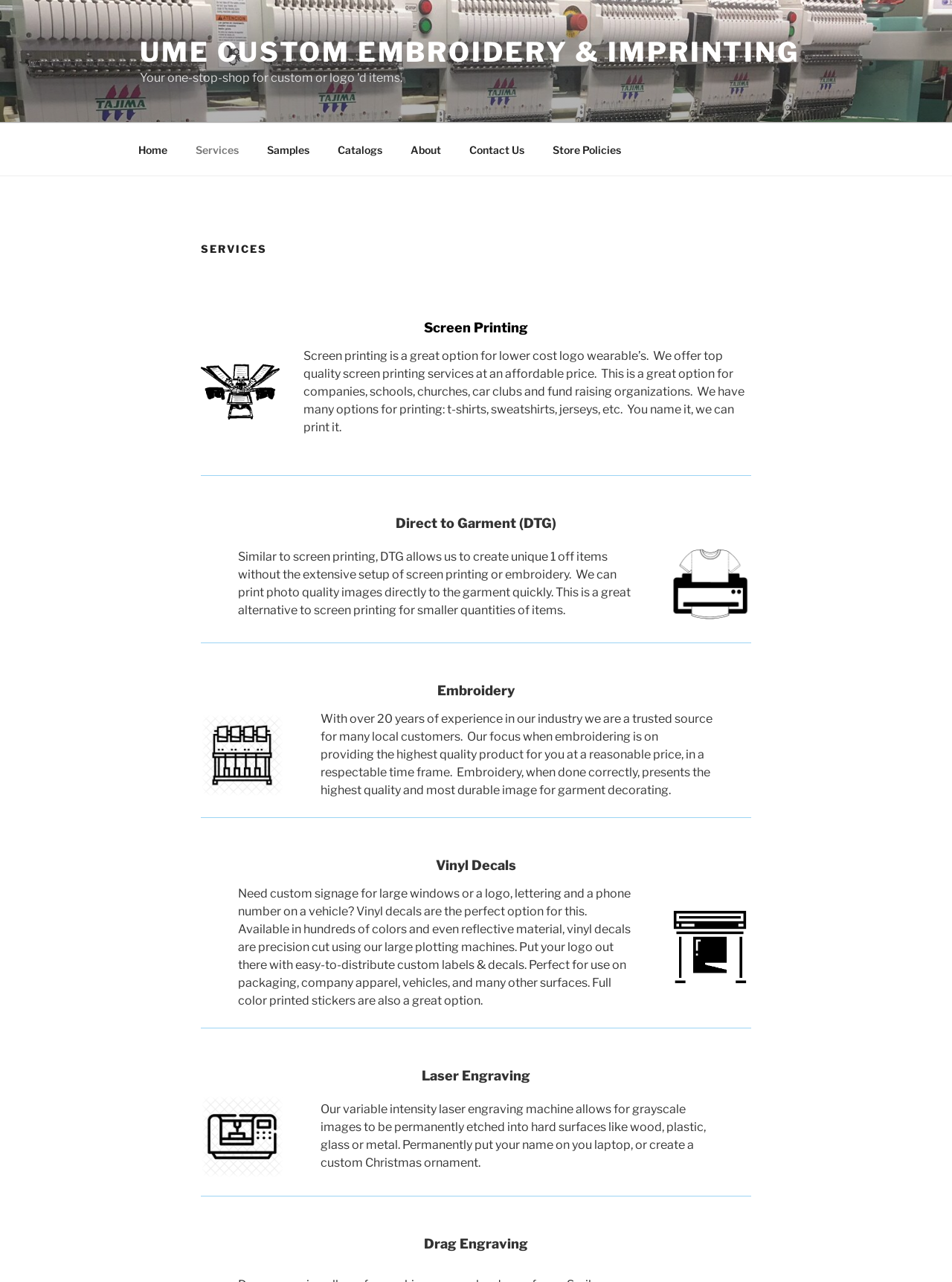What is the purpose of Vinyl Decals?
Offer a detailed and exhaustive answer to the question.

According to the webpage, Vinyl Decals are used for custom signage, logos, lettering, and phone numbers on vehicles, as well as for packaging, company apparel, and other surfaces. This information is provided in the section describing Vinyl Decals under the 'SERVICES' heading.